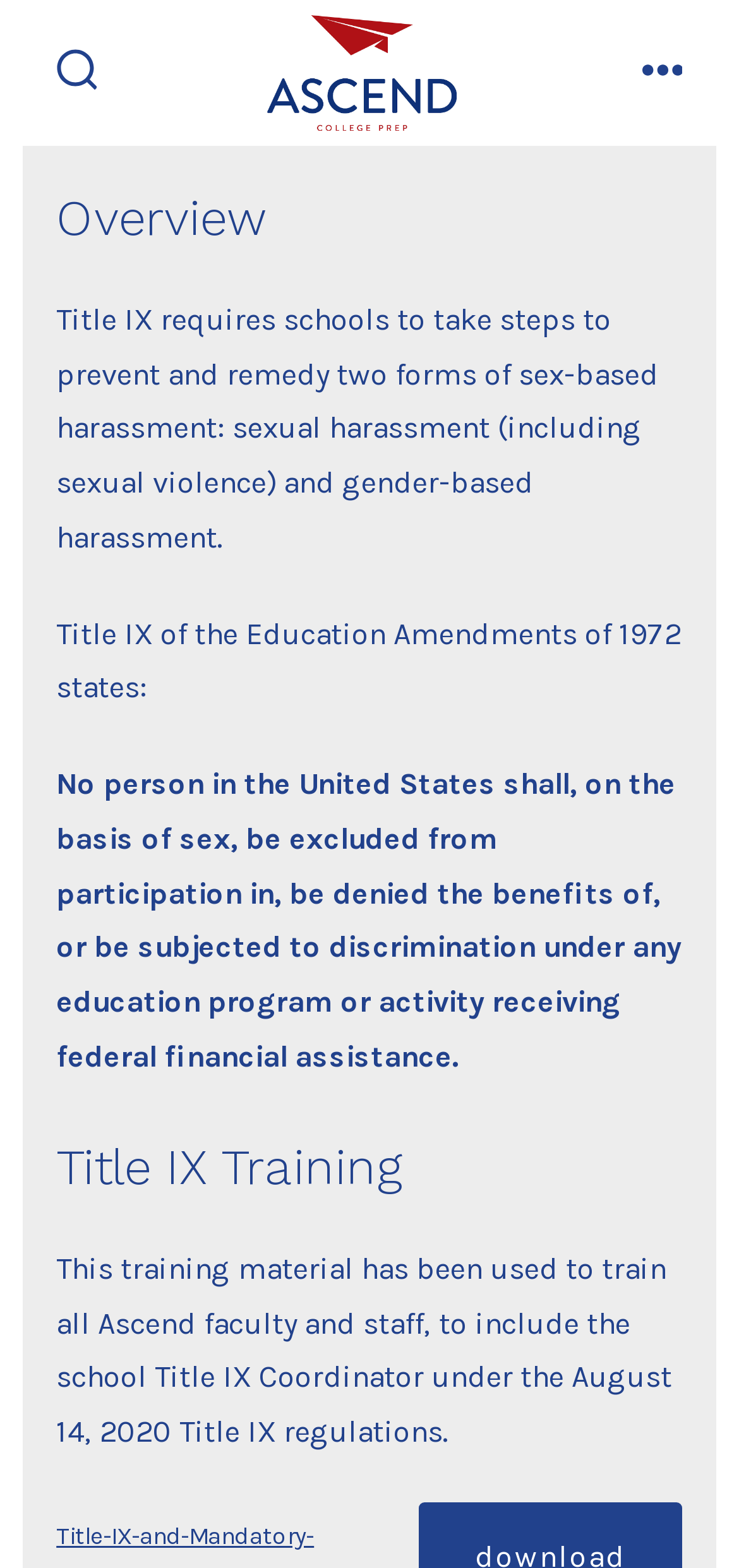Reply to the question below using a single word or brief phrase:
What is the main topic of this webpage?

Title IX